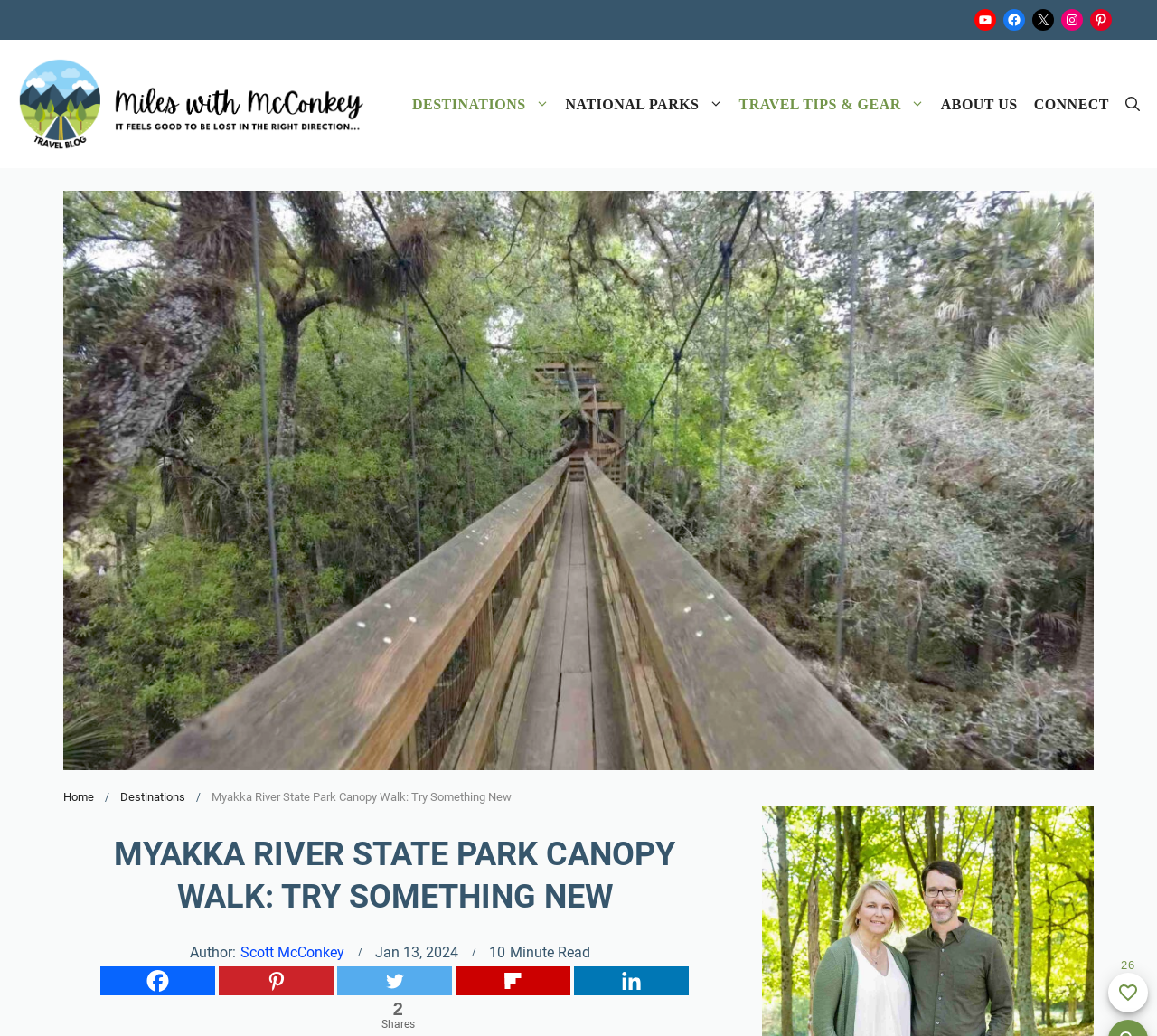Pinpoint the bounding box coordinates for the area that should be clicked to perform the following instruction: "Add to favorites".

[0.958, 0.939, 0.992, 0.977]